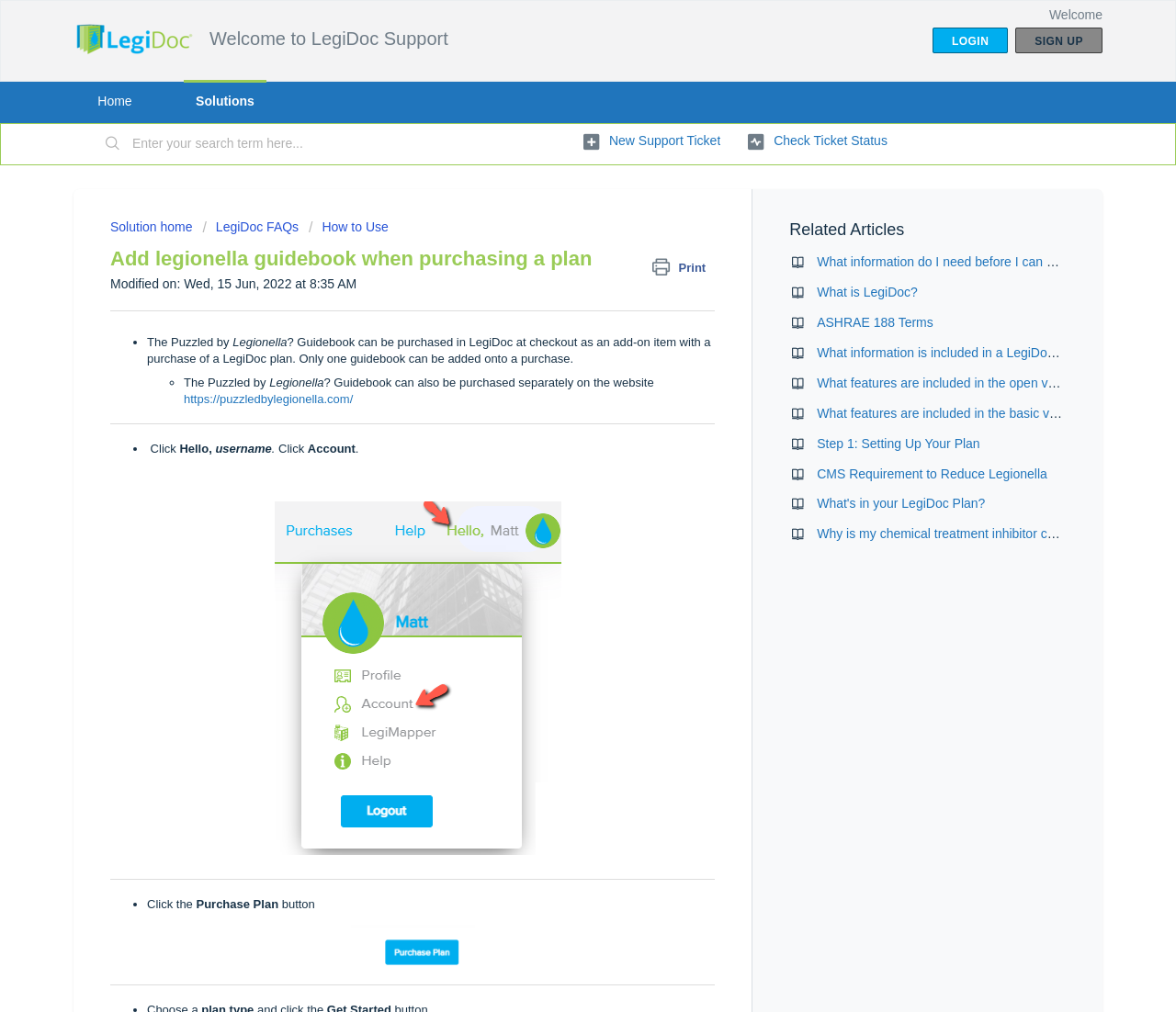What is the 'Print' button for?
Please ensure your answer to the question is detailed and covers all necessary aspects.

The 'Print' button, represented by the icon, is likely intended for users to print the Legionella guidebook, which is a resource provided by LegiDoc Support.